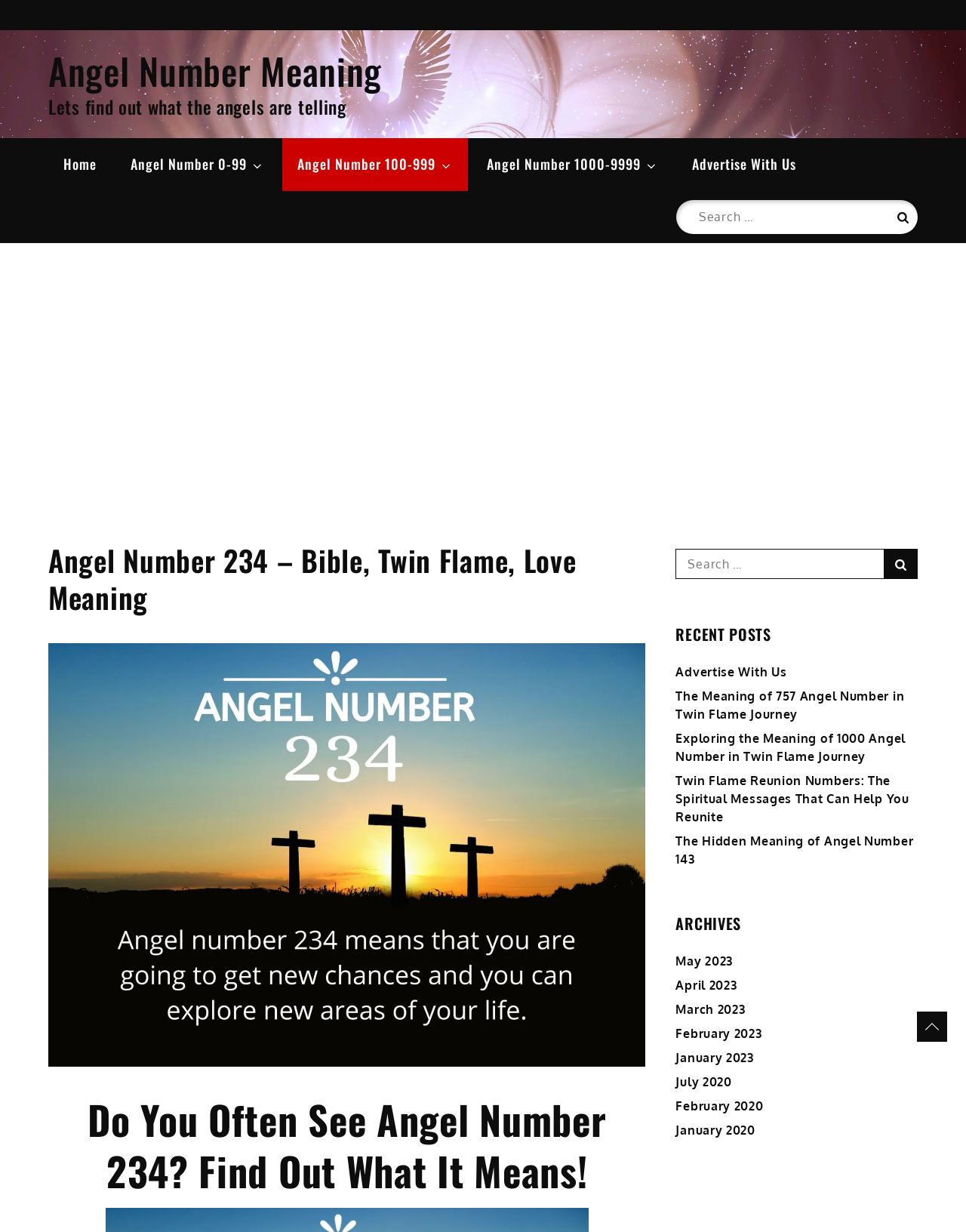Find the bounding box of the UI element described as follows: "Angel Number 1000-9999".

[0.488, 0.112, 0.697, 0.155]